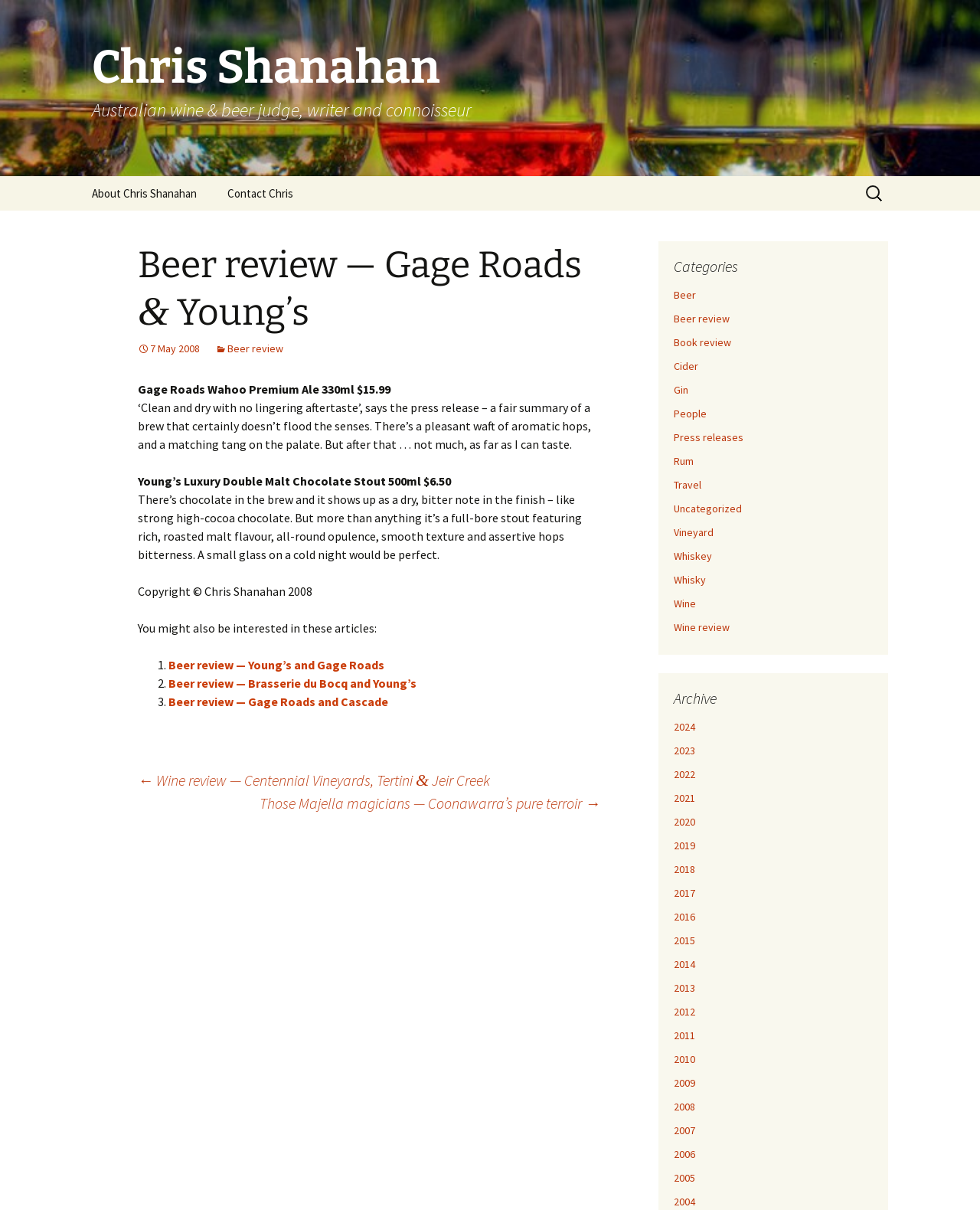Determine the bounding box coordinates of the clickable area required to perform the following instruction: "Search for beer reviews". The coordinates should be represented as four float numbers between 0 and 1: [left, top, right, bottom].

[0.88, 0.146, 0.906, 0.173]